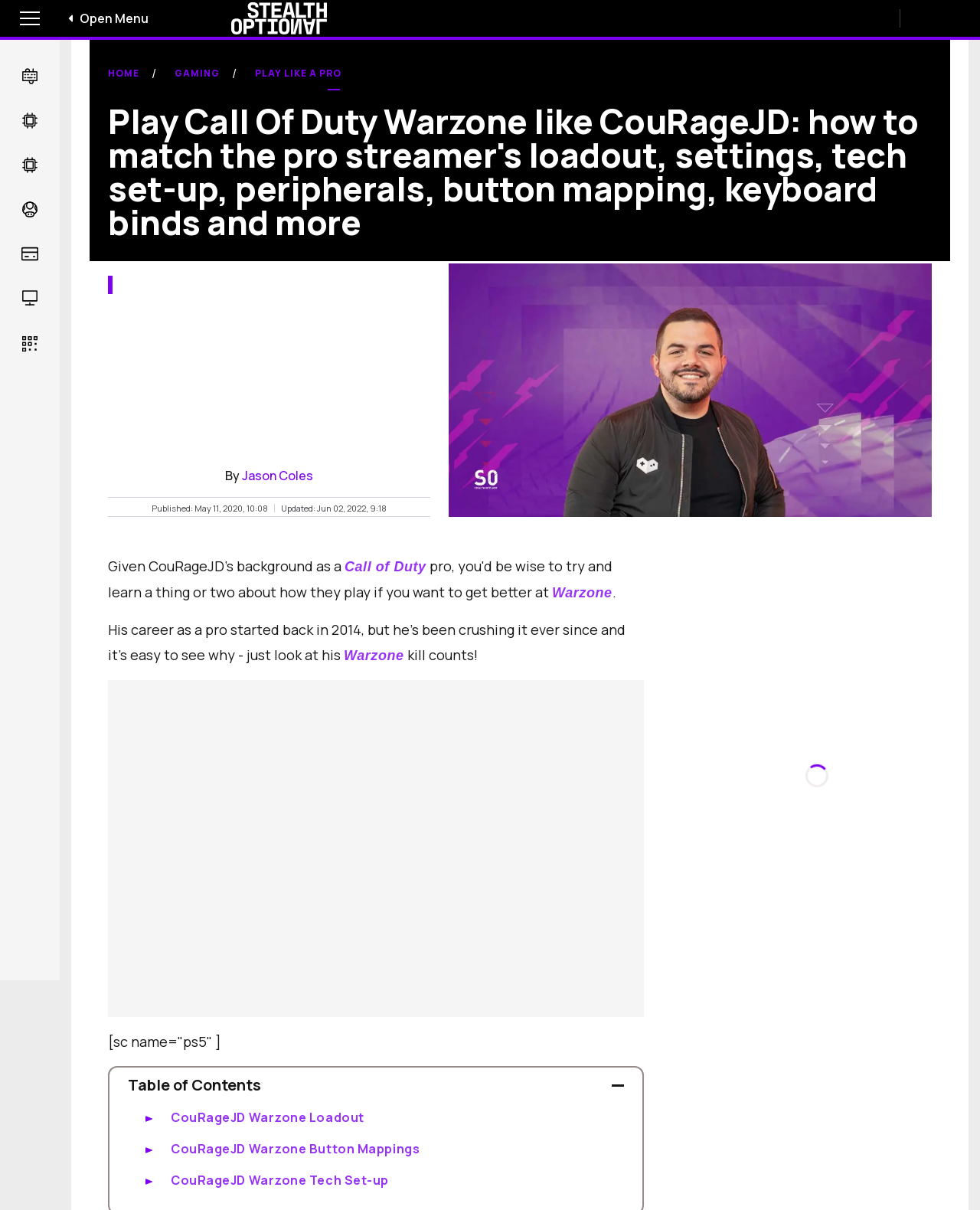Identify the bounding box coordinates for the UI element described as: "Tech".

[0.012, 0.085, 0.048, 0.116]